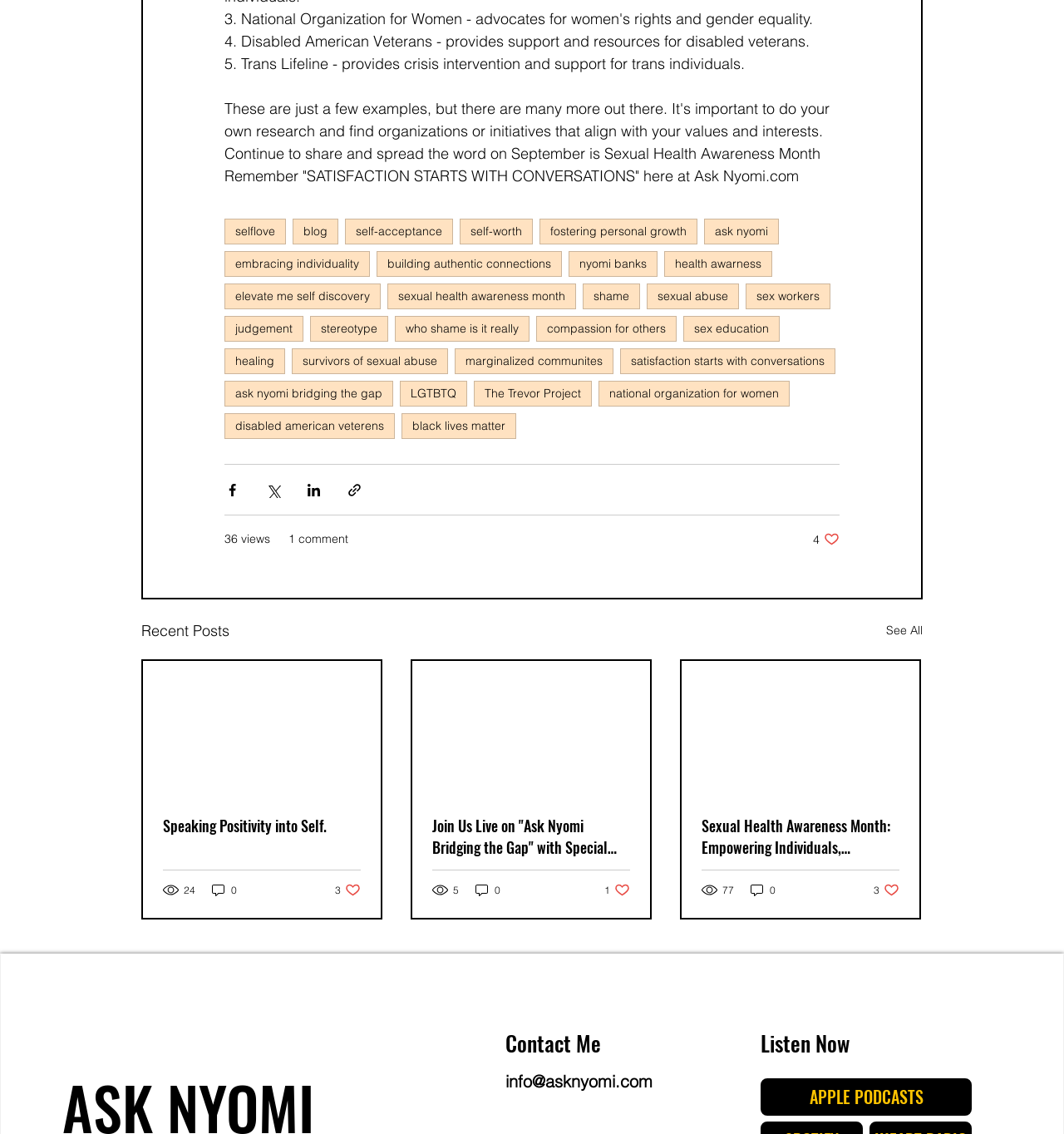Please specify the bounding box coordinates of the element that should be clicked to execute the given instruction: 'Share the post via Facebook'. Ensure the coordinates are four float numbers between 0 and 1, expressed as [left, top, right, bottom].

[0.211, 0.425, 0.226, 0.439]